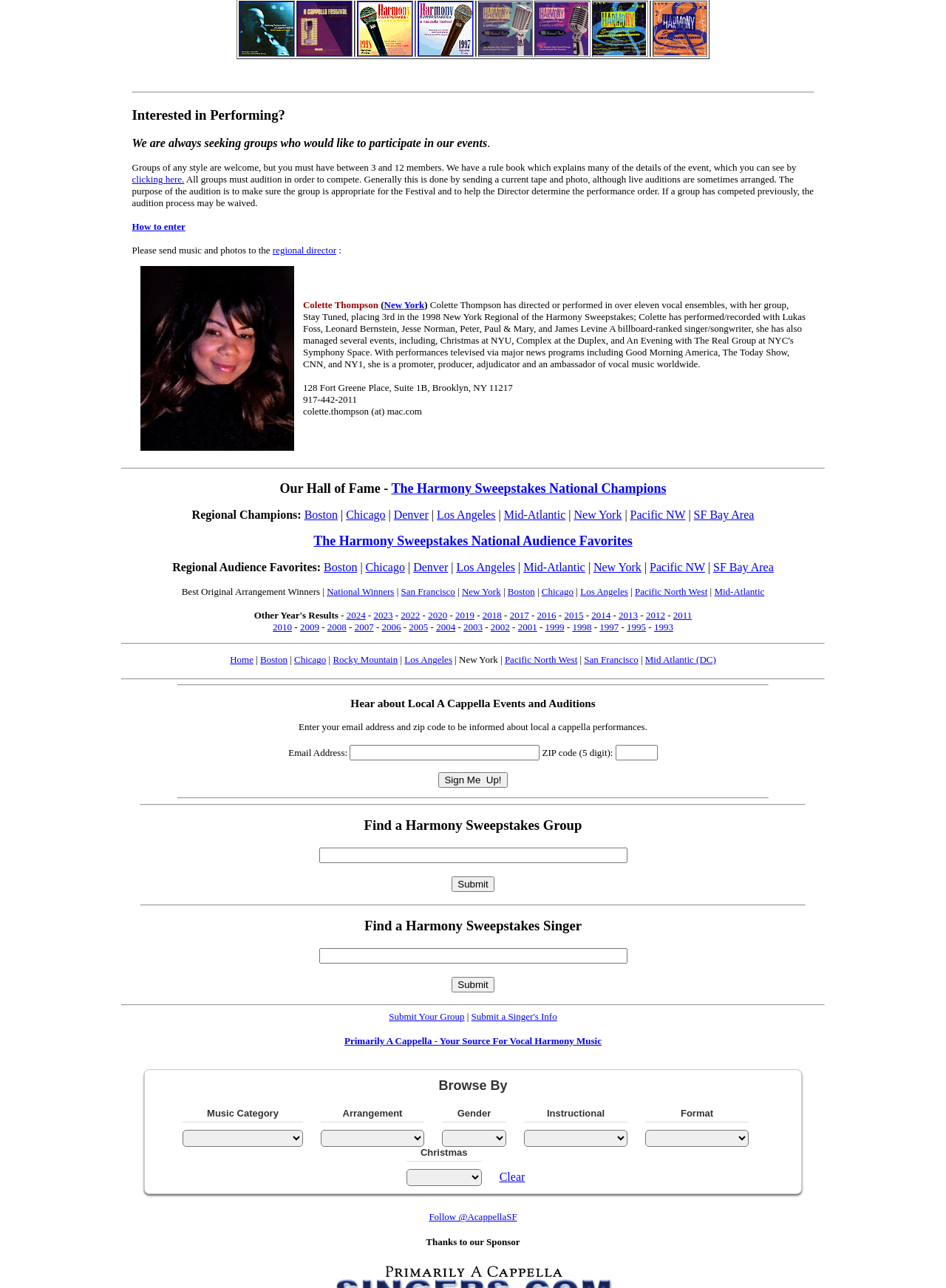Locate the bounding box of the user interface element based on this description: "All Female Male Mixed".

[0.467, 0.877, 0.535, 0.891]